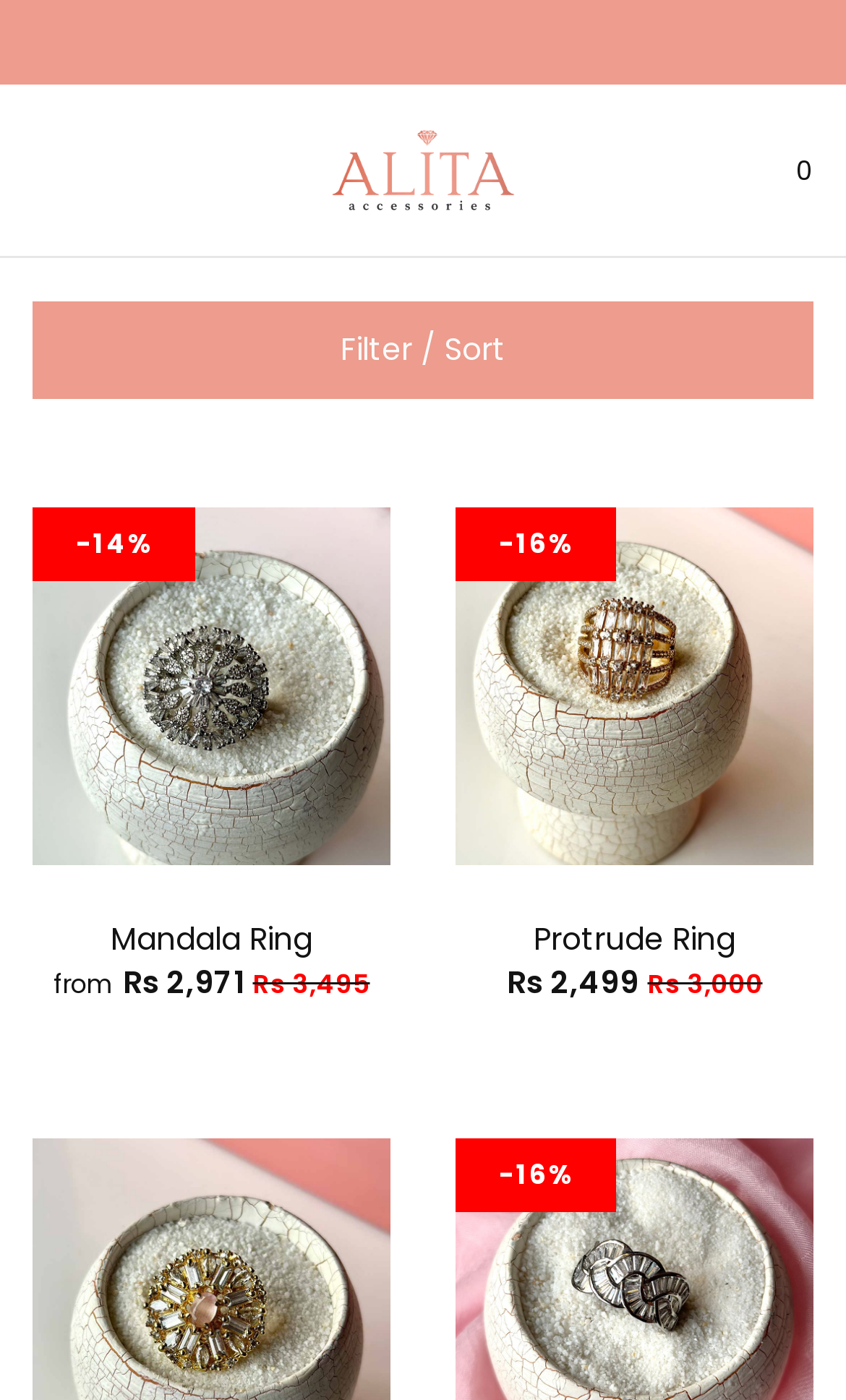Answer the question using only a single word or phrase: 
How many rings are displayed on the page?

2